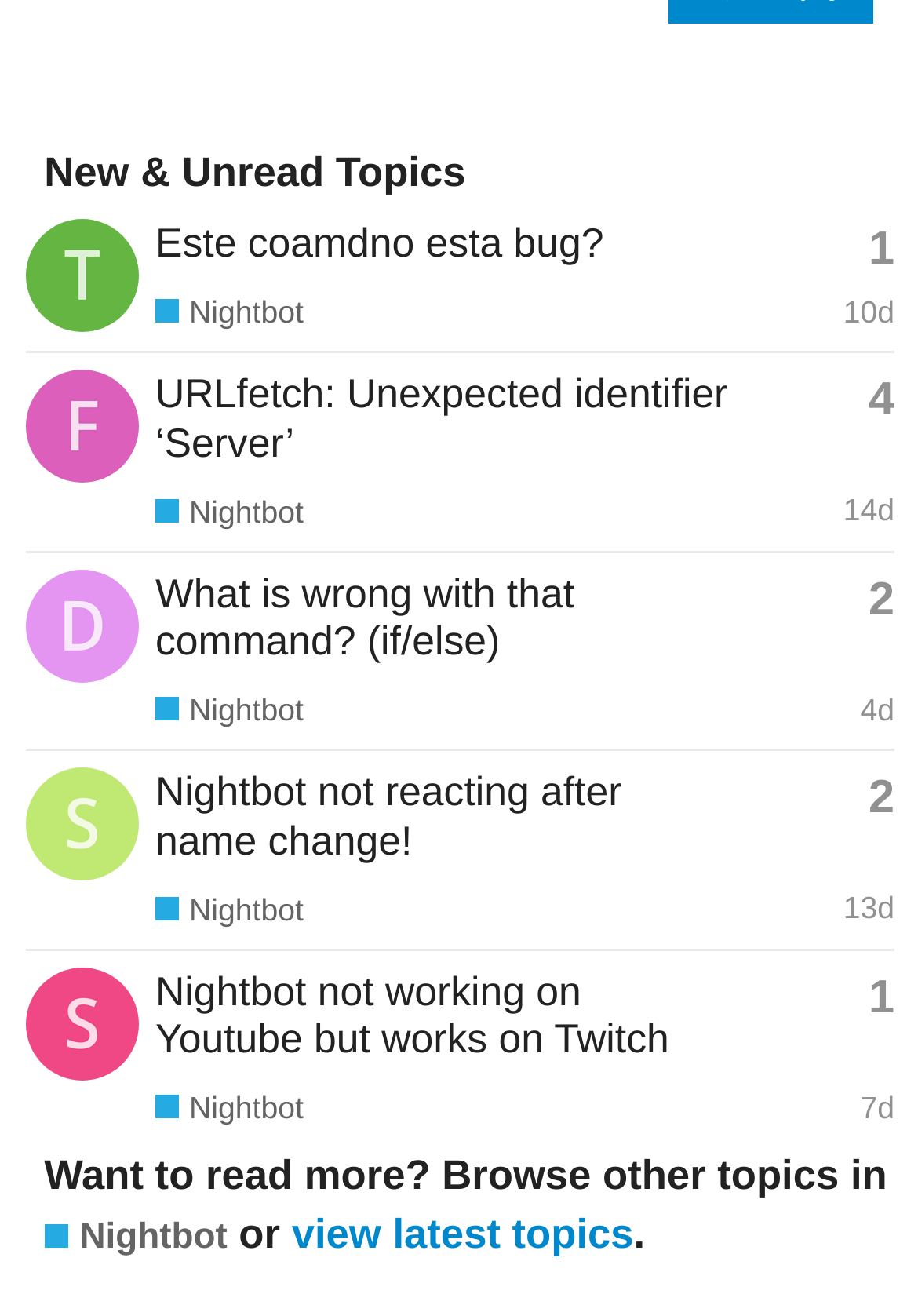What is the category of the topics listed?
Answer the question in a detailed and comprehensive manner.

I looked at the heading 'New & Unread Topics' and the links 'Nightbot' scattered throughout the page, which suggest that the topics listed are related to Nightbot.